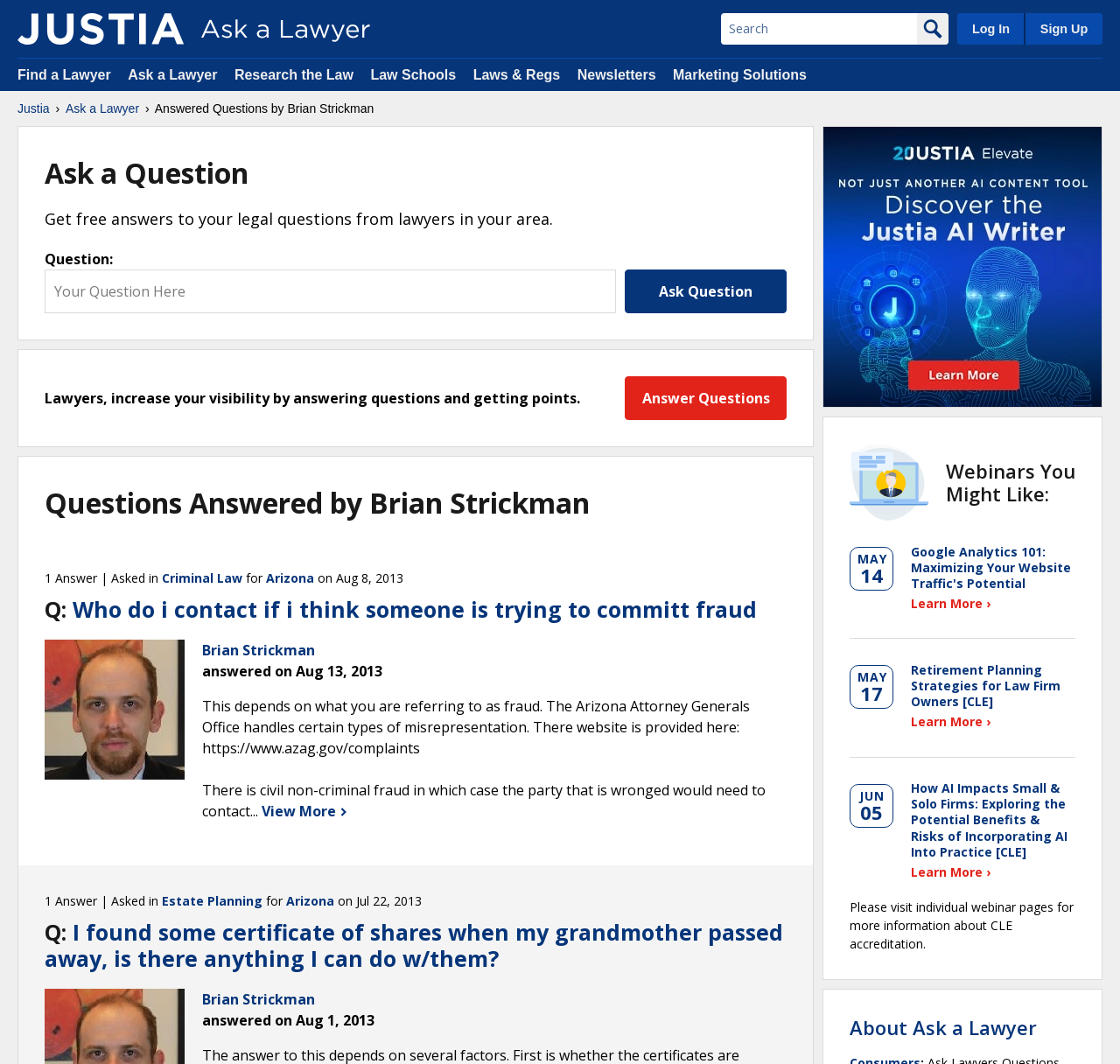Pinpoint the bounding box coordinates of the clickable area necessary to execute the following instruction: "View more answers". The coordinates should be given as four float numbers between 0 and 1, namely [left, top, right, bottom].

[0.234, 0.753, 0.311, 0.771]